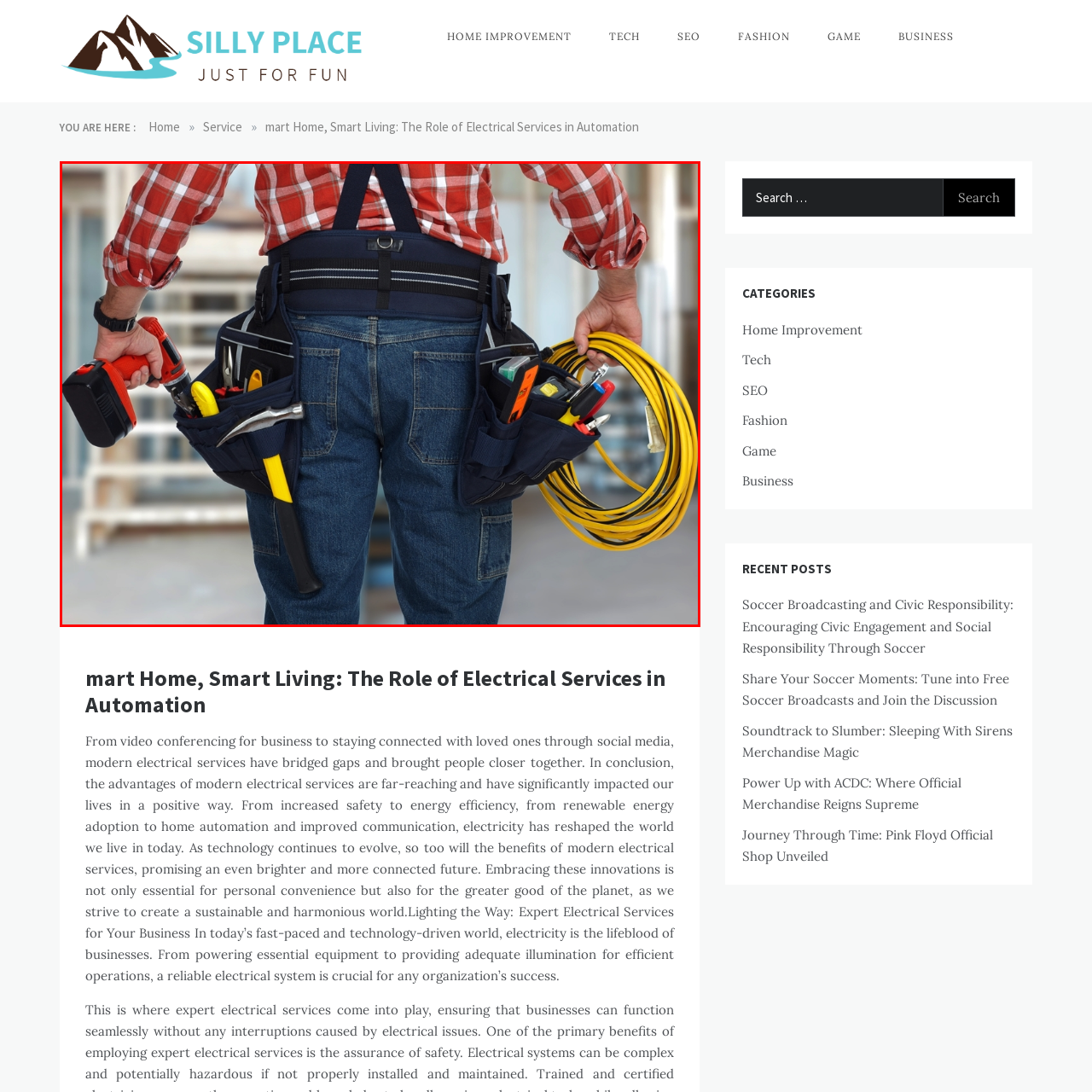Focus on the area marked by the red box, What is in the tool belt? 
Answer briefly using a single word or phrase.

Various tools